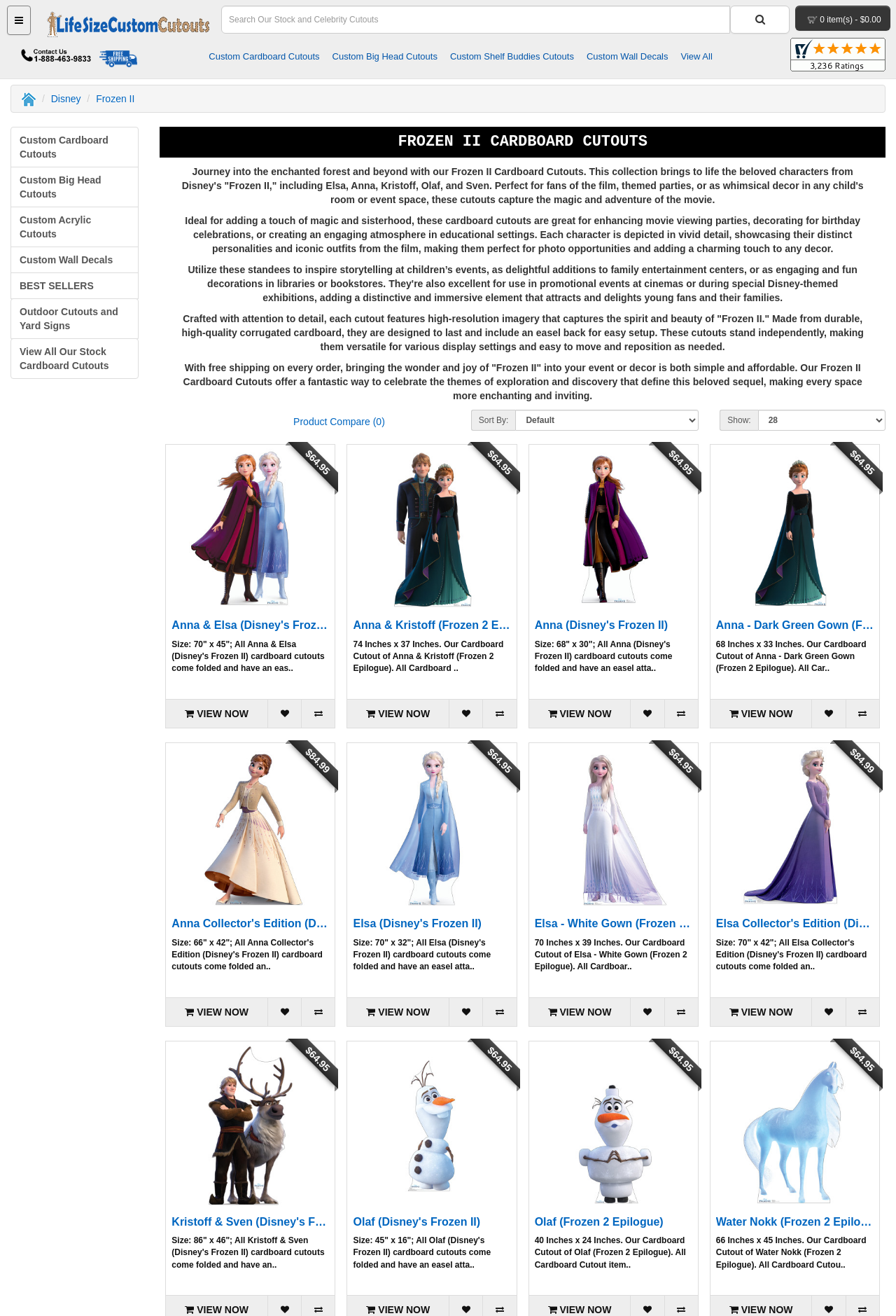Please identify the bounding box coordinates of the region to click in order to complete the given instruction: "View the 'Photos from Friday, April 29th Presentation' post". The coordinates should be four float numbers between 0 and 1, i.e., [left, top, right, bottom].

None